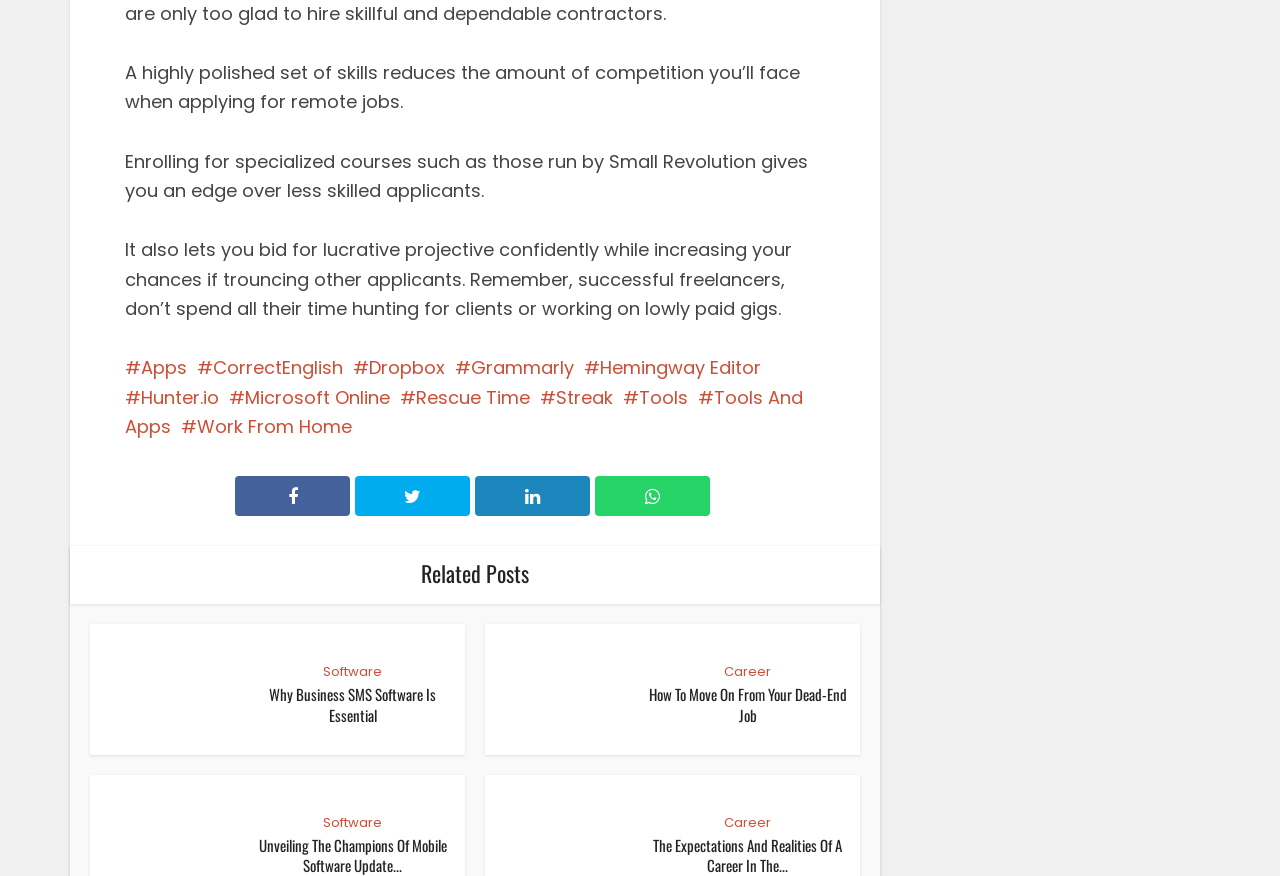Find the bounding box coordinates for the element described here: "Apps".

[0.098, 0.406, 0.146, 0.434]